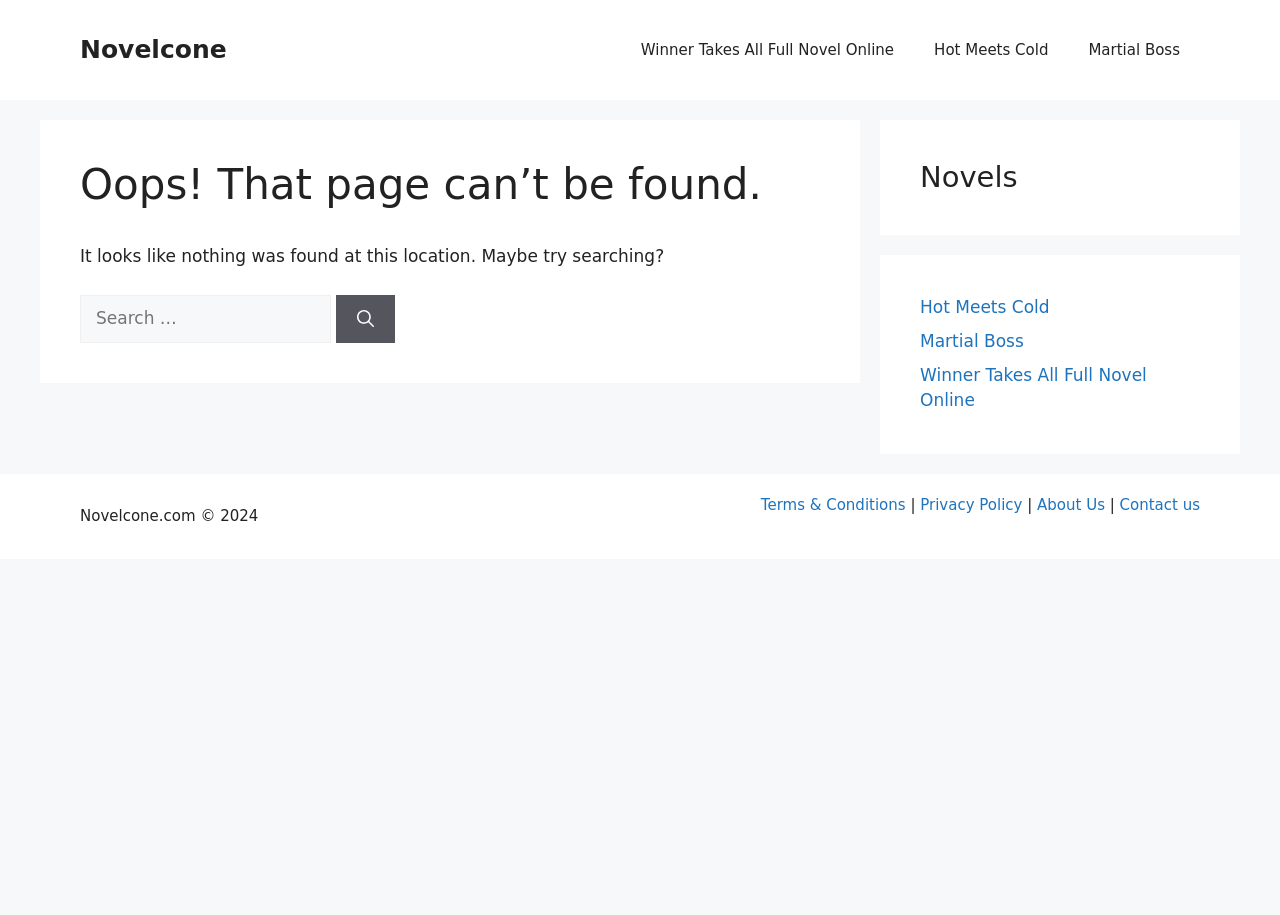Based on the image, provide a detailed response to the question:
What is the purpose of the search box?

The search box is located within the main section of the webpage, accompanied by a label 'Search for:' and a search button, suggesting that it is used to search for novels on the website.